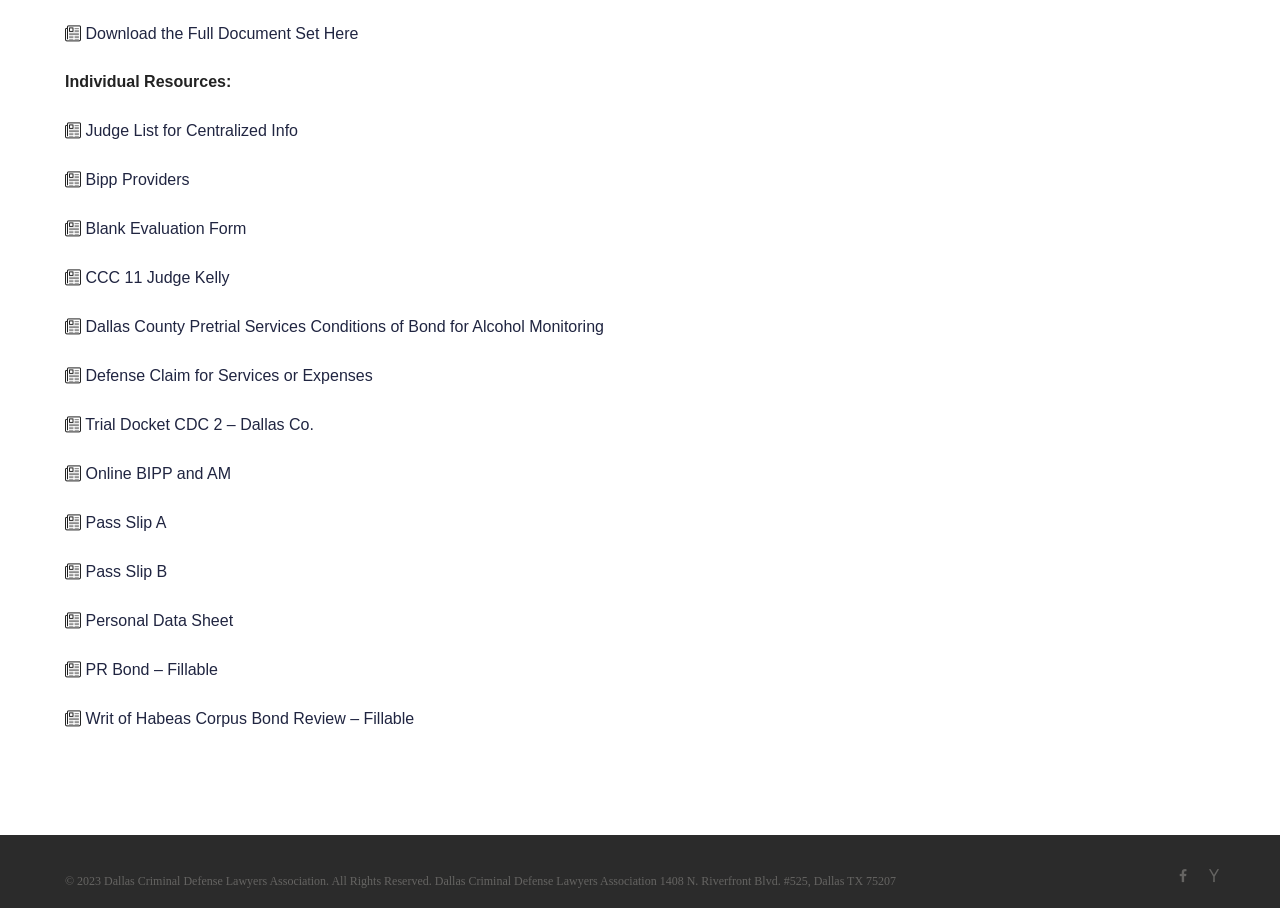Find the bounding box coordinates for the element described here: "Bipp Providers".

[0.067, 0.188, 0.148, 0.207]